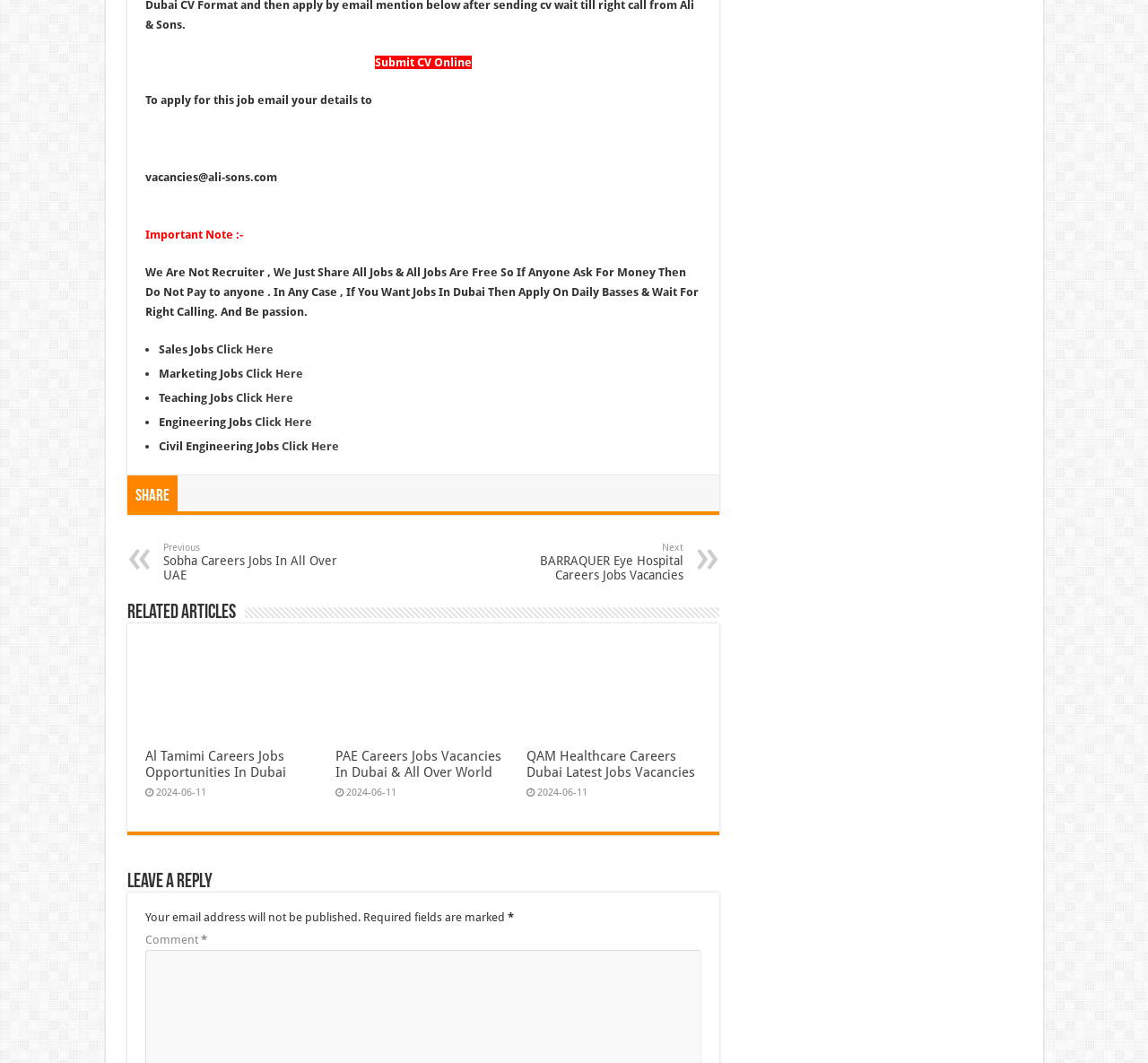Find the bounding box coordinates of the element to click in order to complete the given instruction: "Click on Previous Sobha Careers Jobs In All Over UAE."

[0.142, 0.51, 0.302, 0.548]